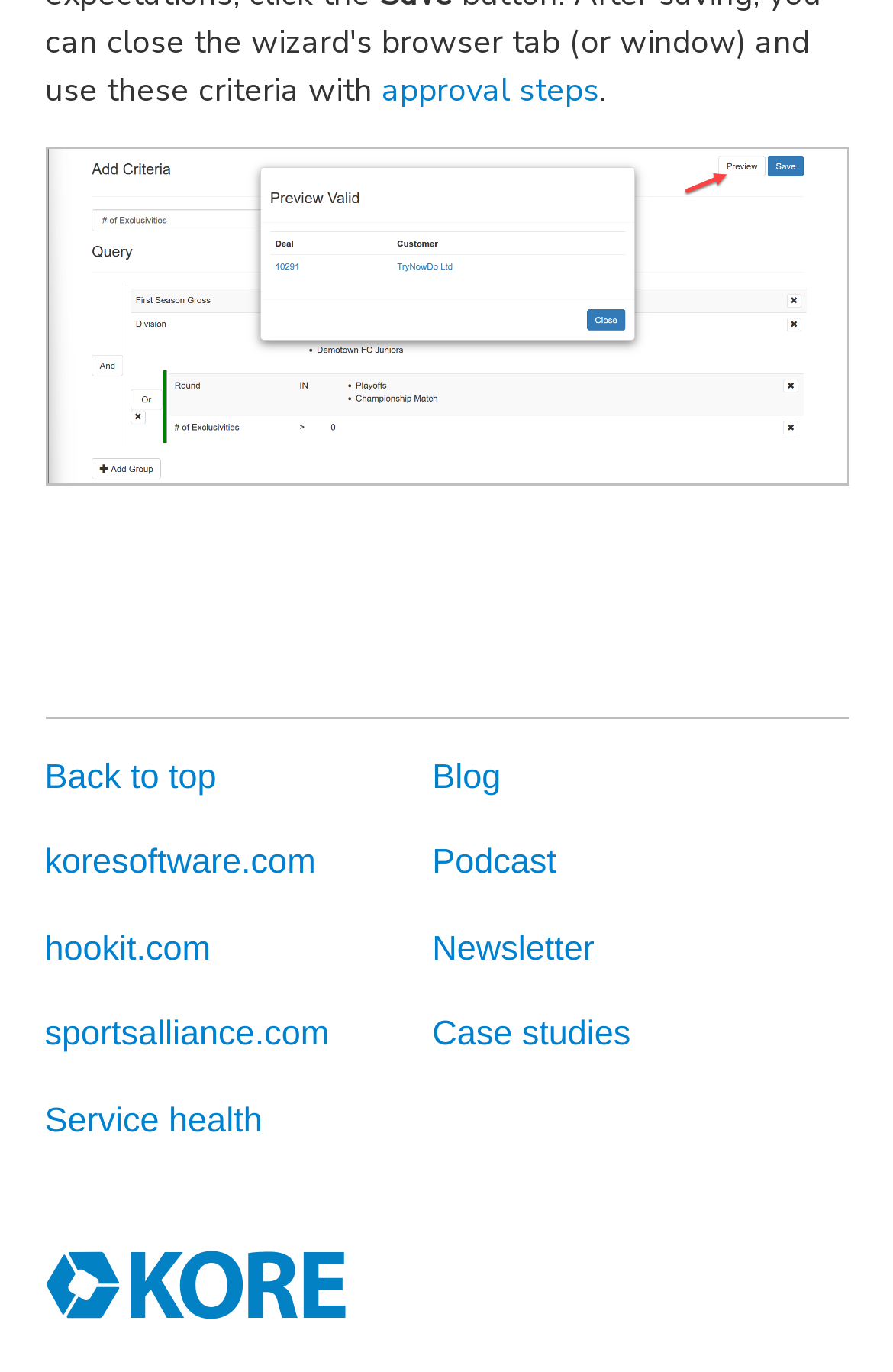What is the purpose of the links at the bottom of the webpage?
Look at the screenshot and give a one-word or phrase answer.

Provide additional resources